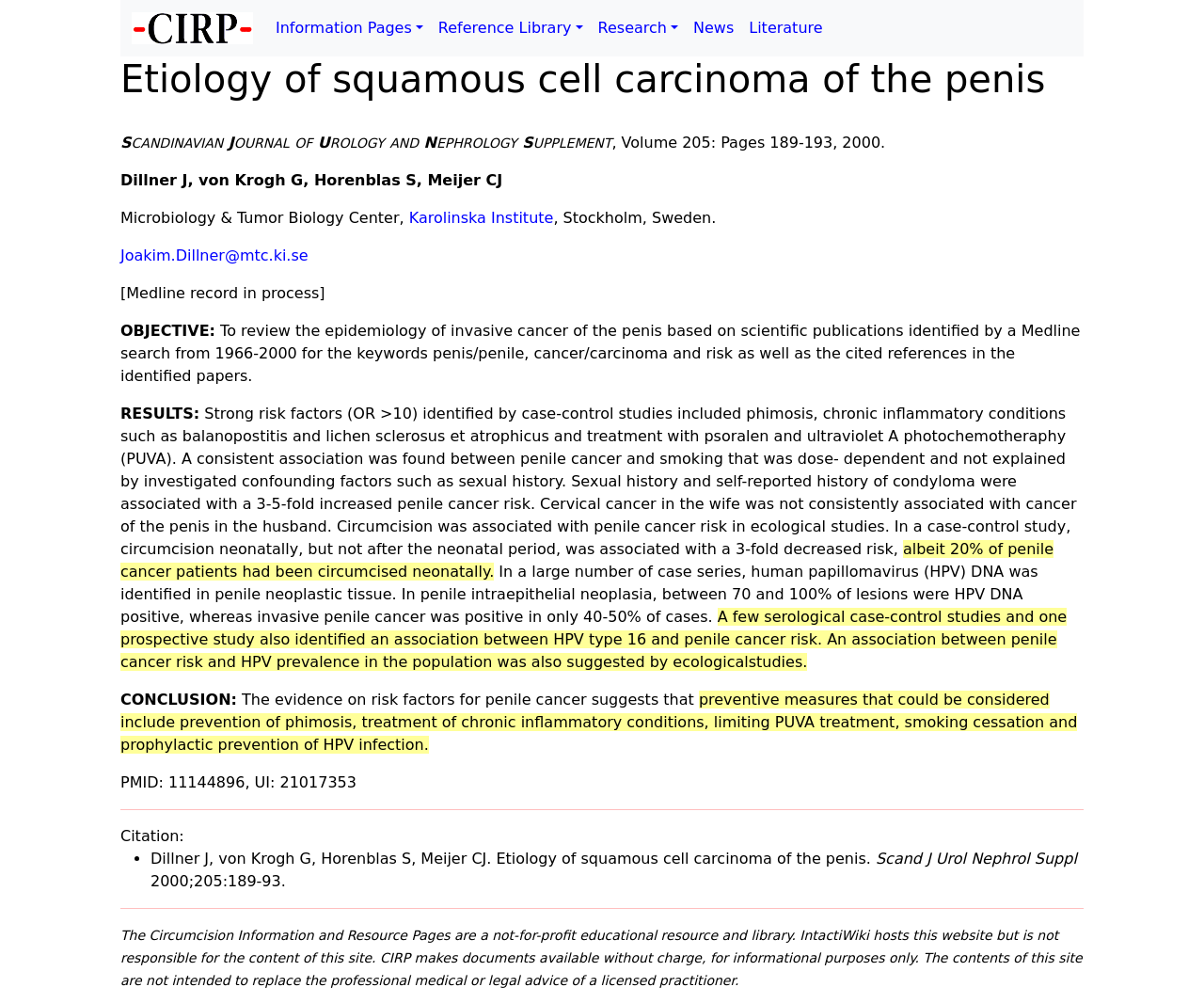What is the journal name of the article?
Based on the screenshot, provide your answer in one word or phrase.

Scand J Urol Nephrol Suppl